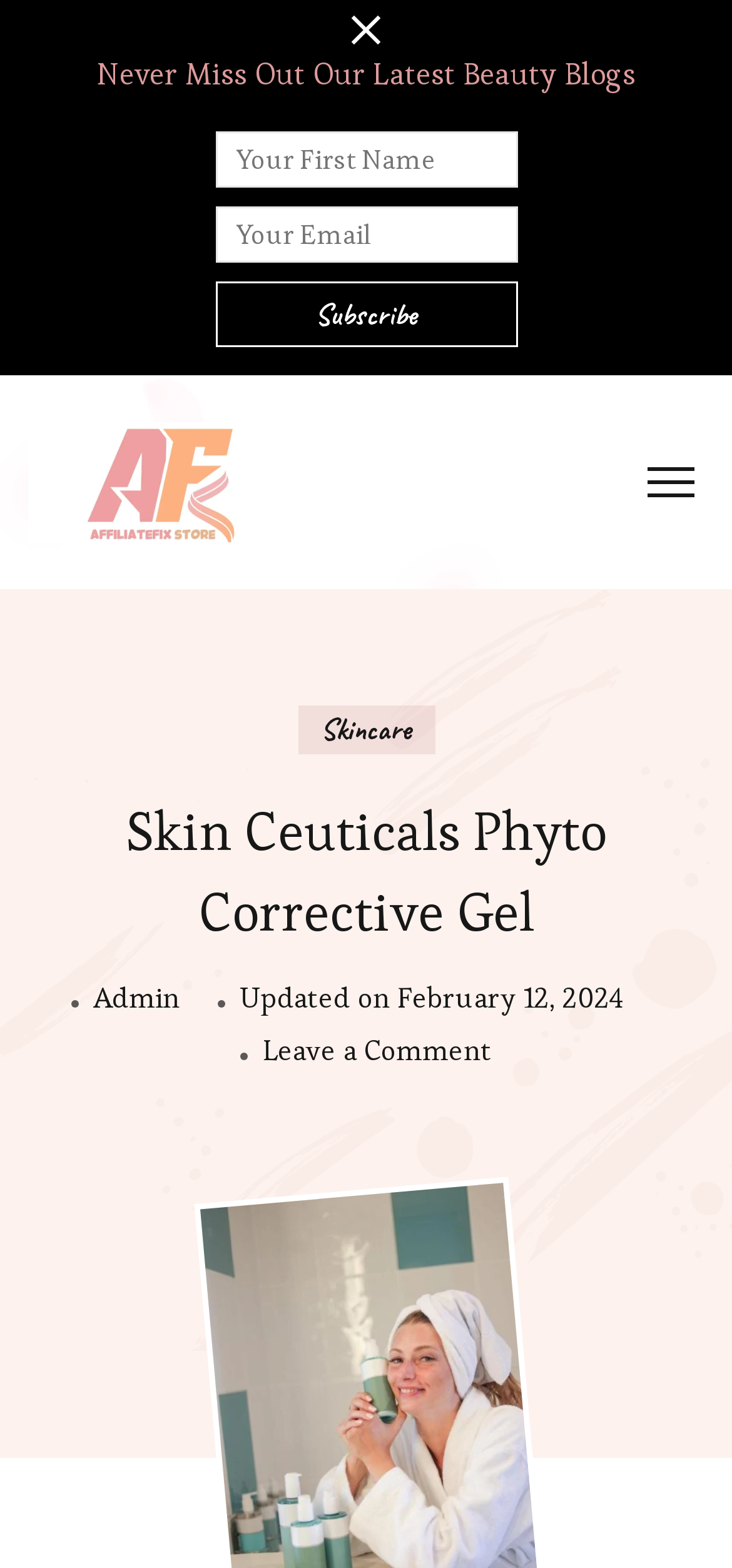Use a single word or phrase to answer this question: 
Is there a comment section?

Yes